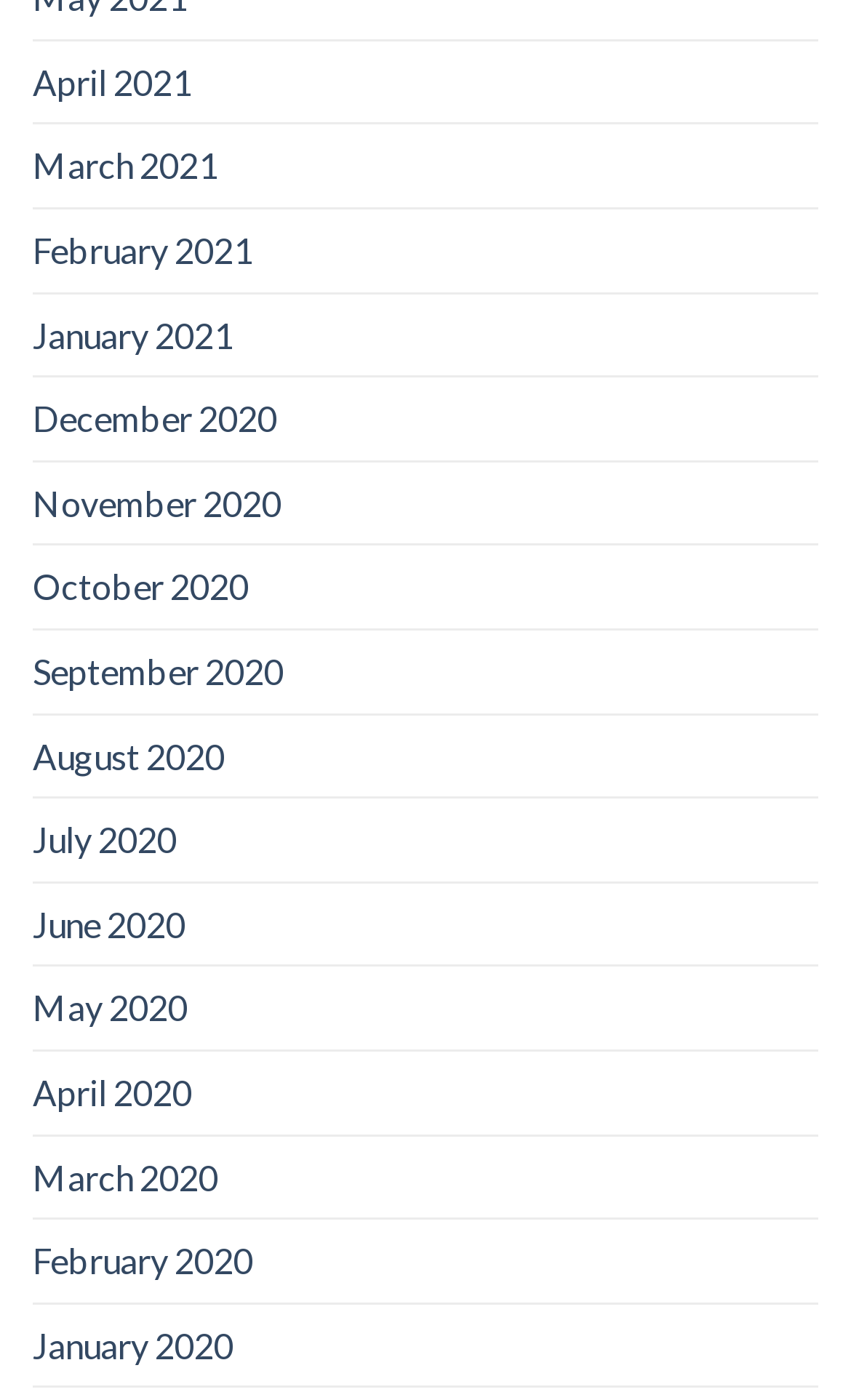Specify the bounding box coordinates for the region that must be clicked to perform the given instruction: "view June 2020".

[0.038, 0.631, 0.218, 0.689]